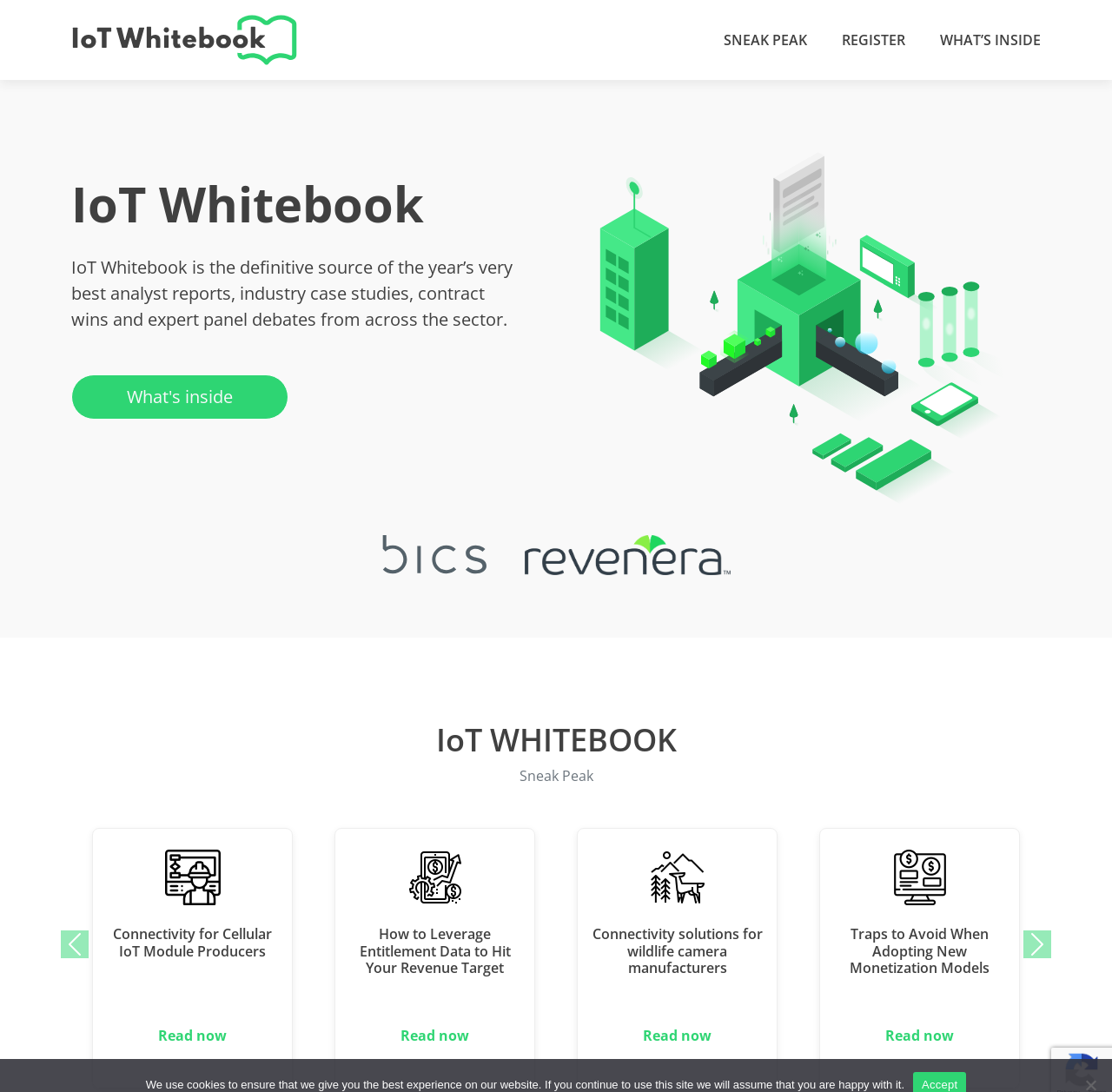Identify and provide the bounding box for the element described by: "Images & Videos".

None